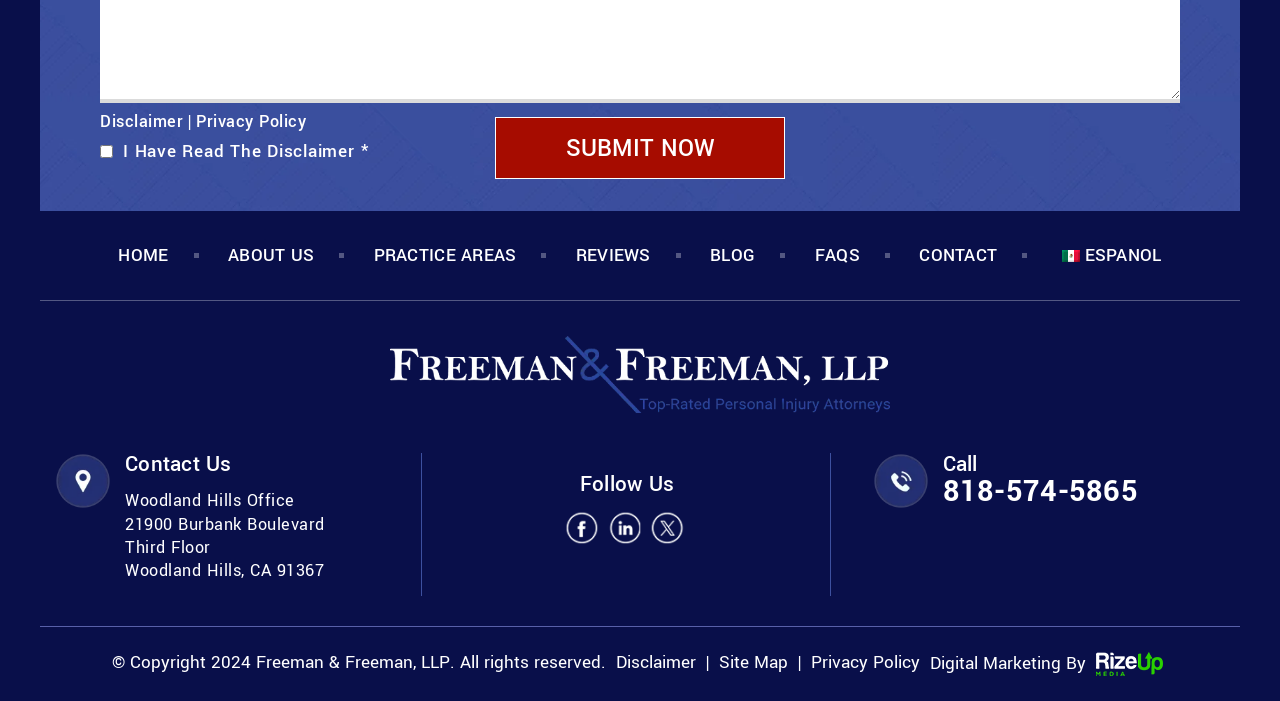Show the bounding box coordinates for the HTML element as described: "parent_node: Digital Marketing By".

[0.852, 0.93, 0.913, 0.964]